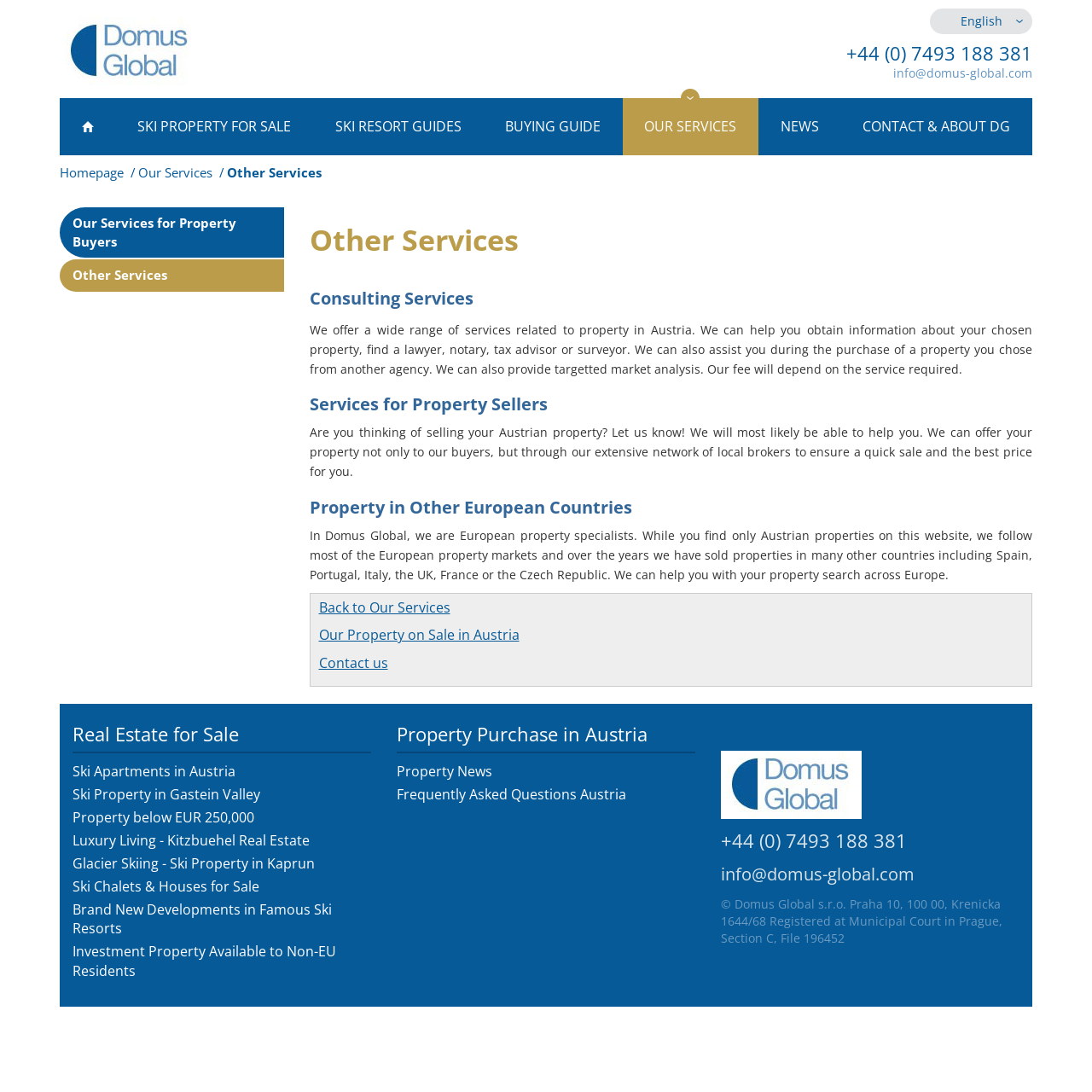What is the phone number to contact Domus Global?
Refer to the image and provide a one-word or short phrase answer.

+44 (0) 7493 188 381